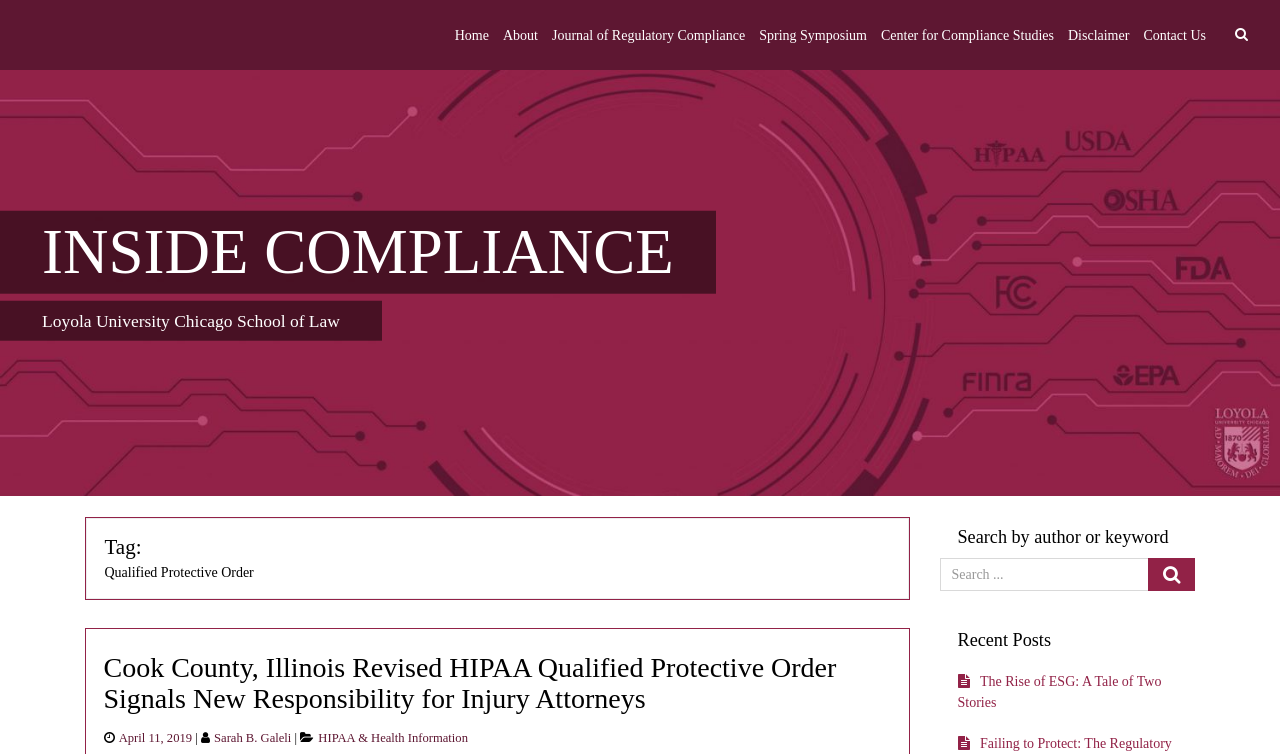Find the bounding box coordinates of the area that needs to be clicked in order to achieve the following instruction: "read the article about Qualified Protective Order". The coordinates should be specified as four float numbers between 0 and 1, i.e., [left, top, right, bottom].

[0.081, 0.865, 0.653, 0.947]